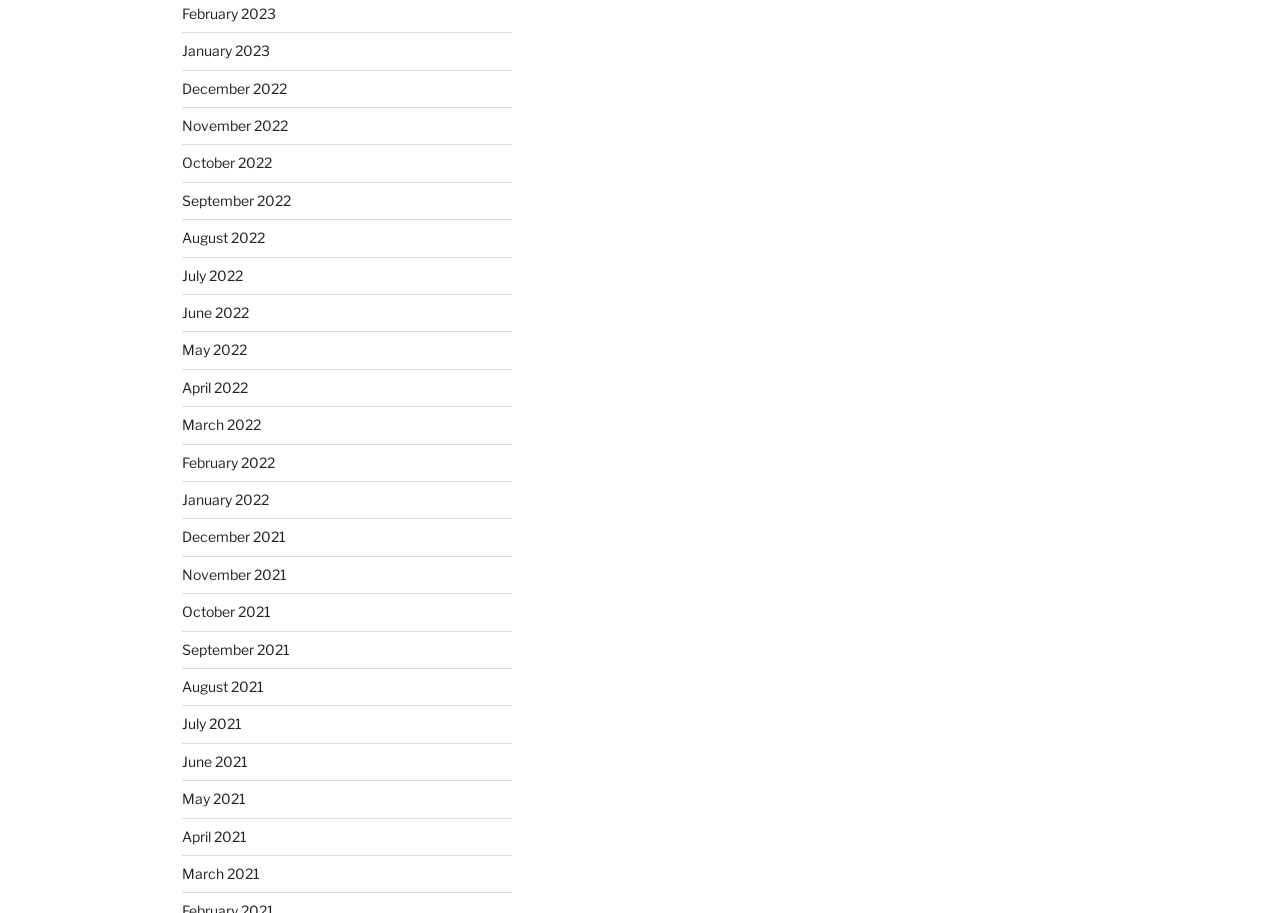Respond with a single word or phrase to the following question:
What is the month listed below November 2022?

October 2022